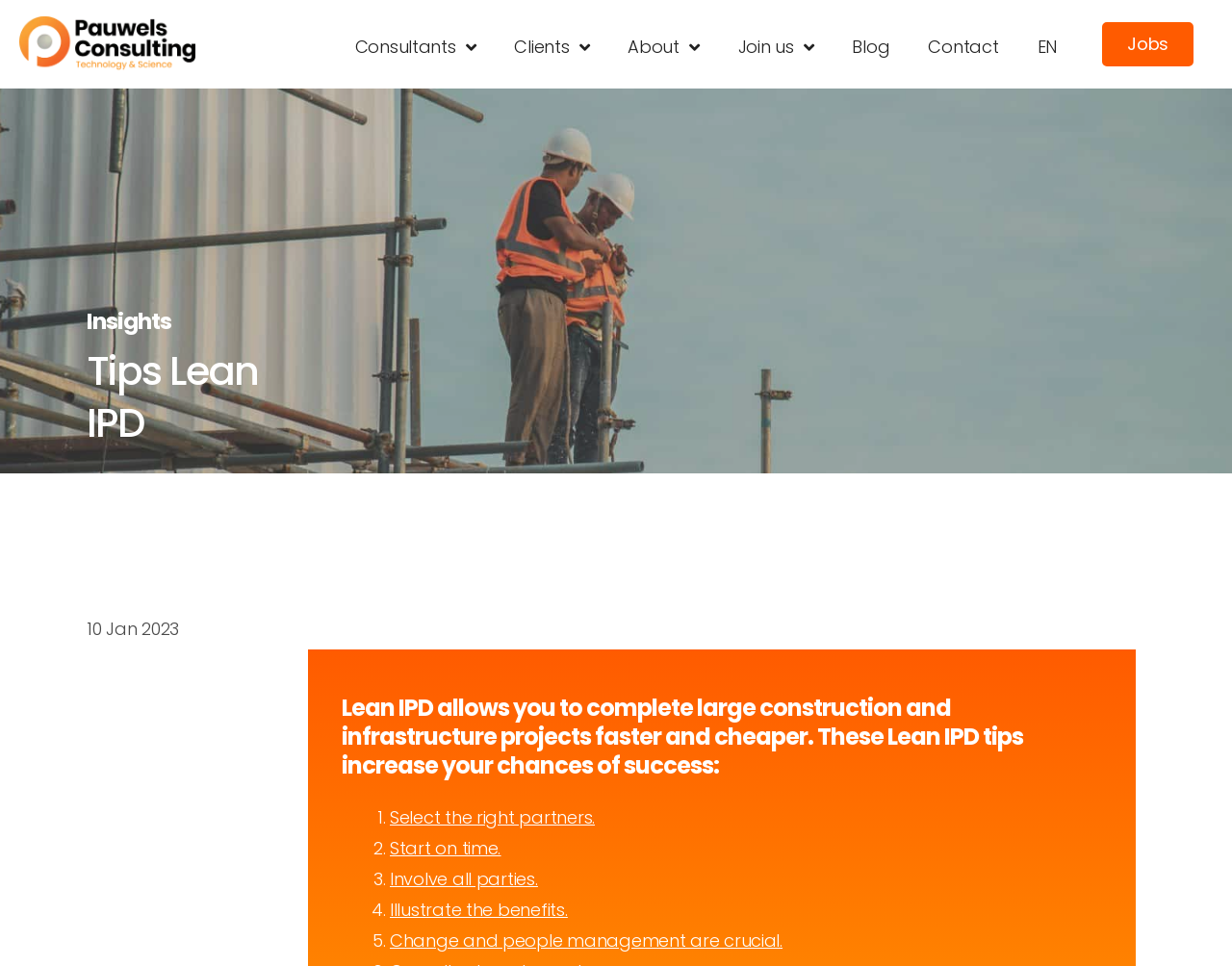Specify the bounding box coordinates of the area that needs to be clicked to achieve the following instruction: "View Jobs page".

[0.895, 0.023, 0.969, 0.069]